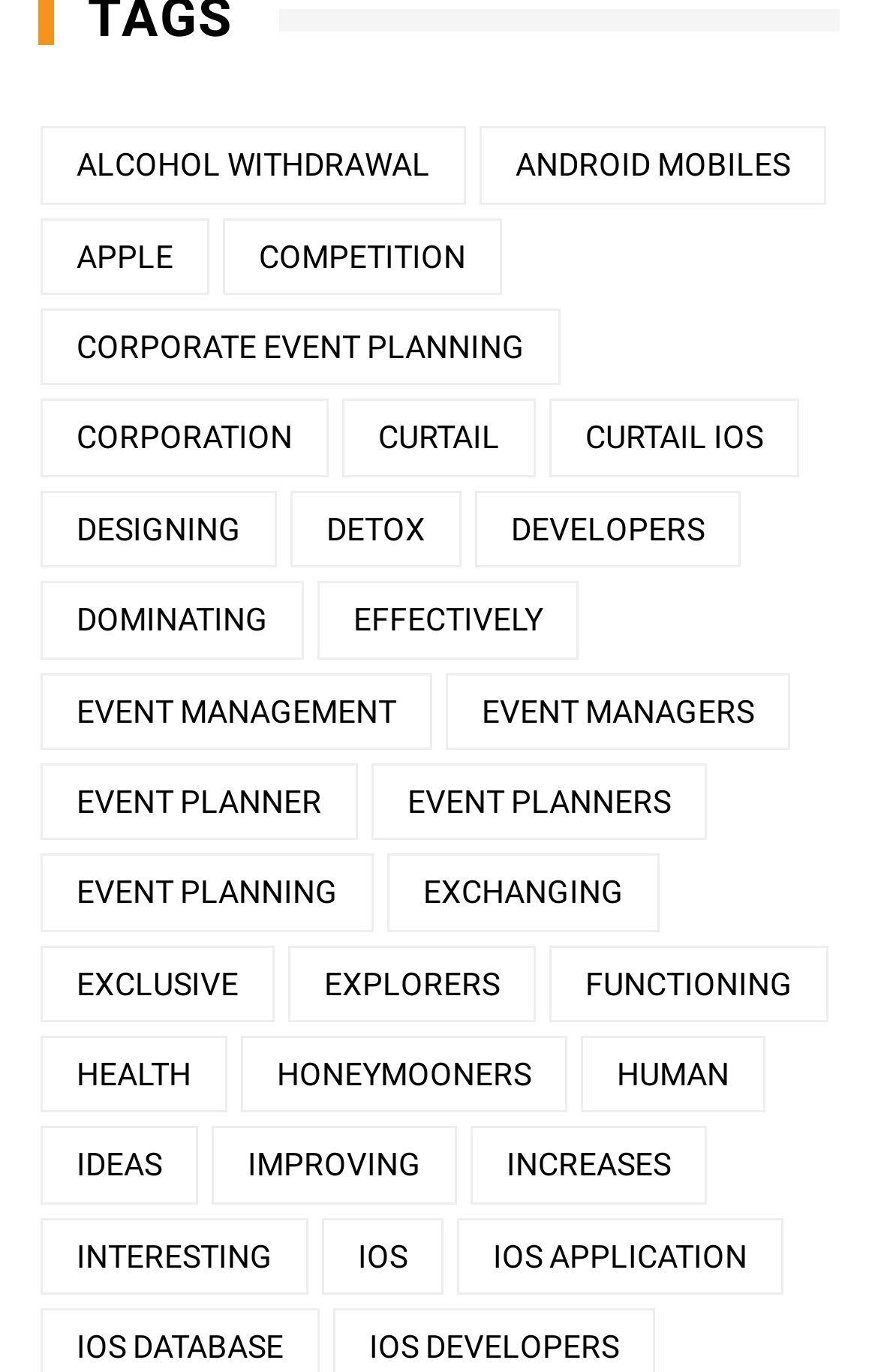Provide the bounding box for the UI element matching this description: "Log In".

None